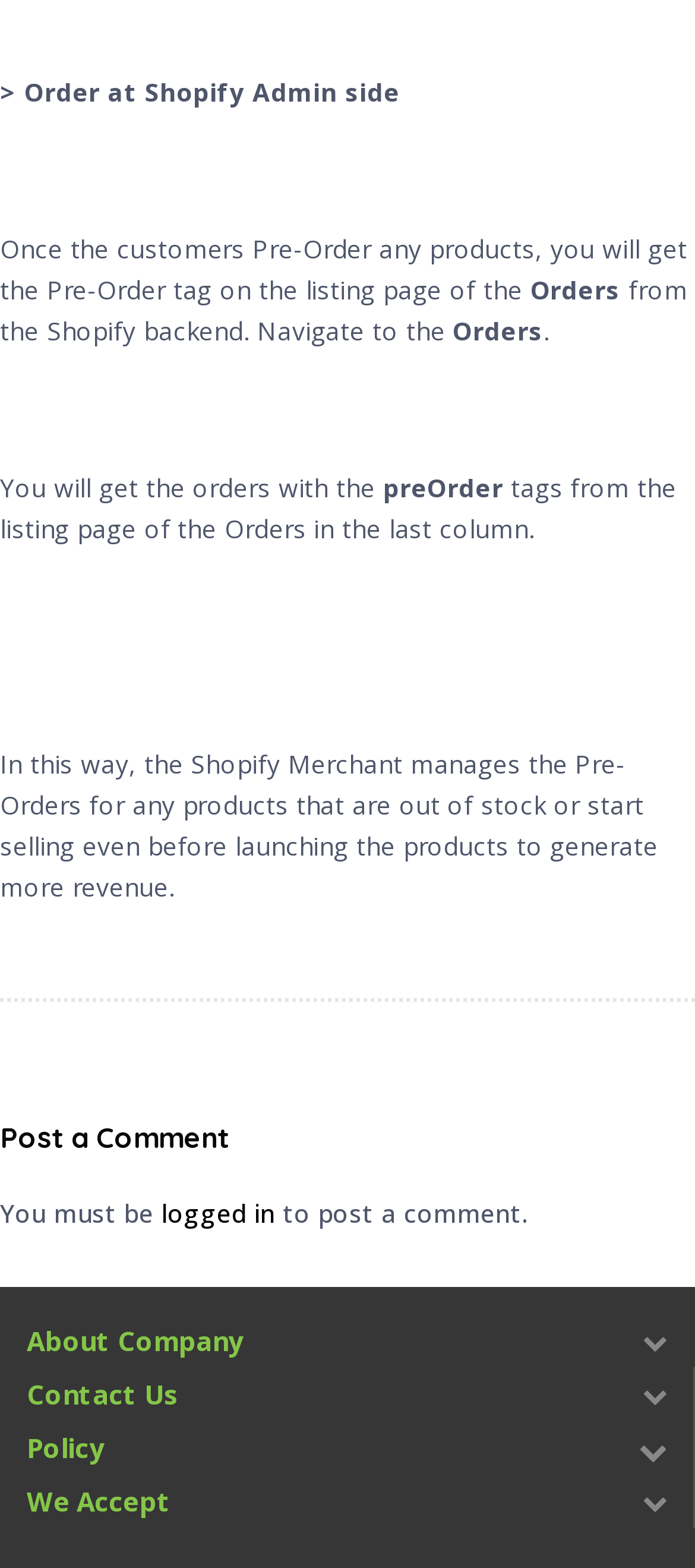What is the topic of the main content?
Please provide a single word or phrase in response based on the screenshot.

Shopify Pre-Order management